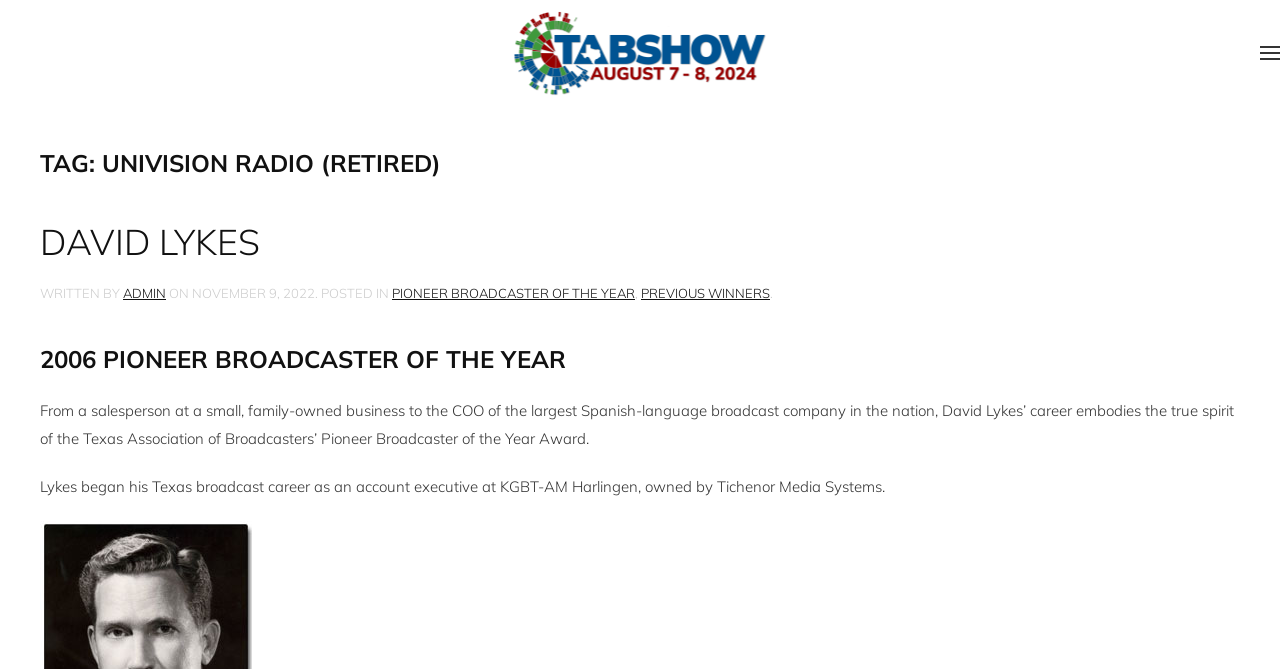Where did David Lykes begin his Texas broadcast career?
Based on the image, give a one-word or short phrase answer.

KGBT-AM Harlingen